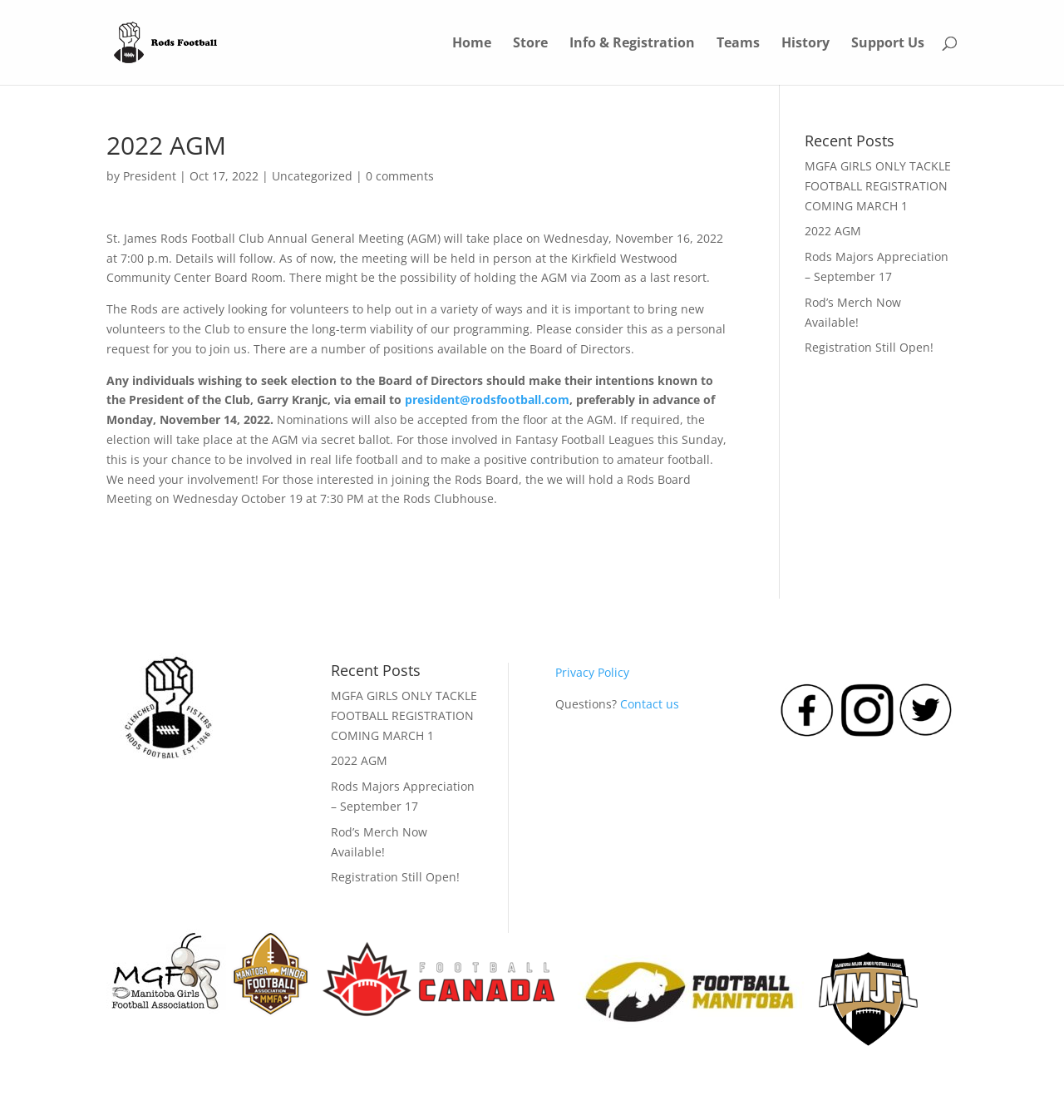From the element description title="Twitter", predict the bounding box coordinates of the UI element. The coordinates must be specified in the format (top-left x, top-left y, bottom-right x, bottom-right y) and should be within the 0 to 1 range.

[0.844, 0.648, 0.896, 0.662]